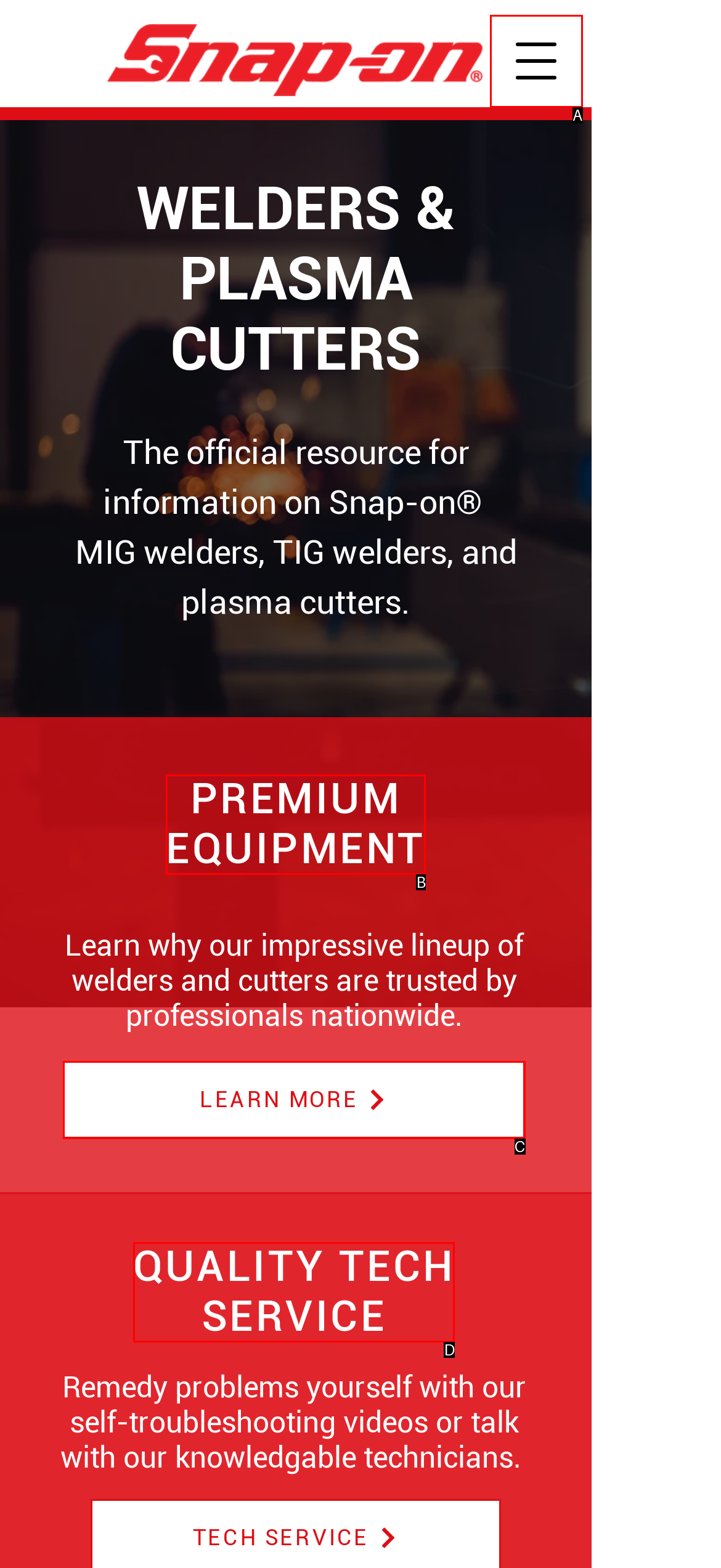Choose the HTML element that aligns with the description: QUALITY TECH SERVICE. Indicate your choice by stating the letter.

D